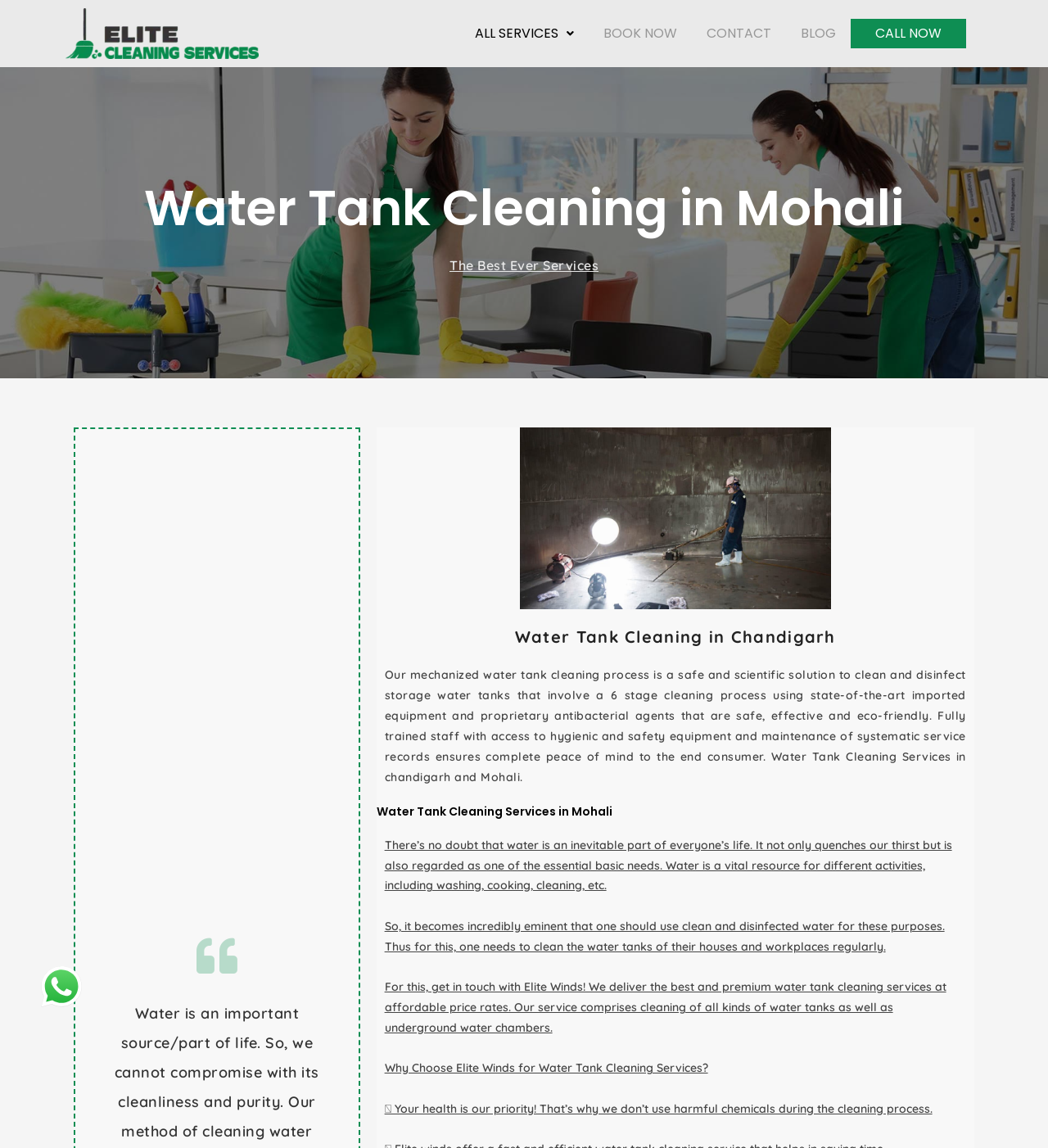How many stages are involved in the water tank cleaning process?
Using the image as a reference, answer the question in detail.

The number of stages involved in the water tank cleaning process can be found in the paragraph describing the mechanized water tank cleaning process, which states that it involves a 6 stage cleaning process.